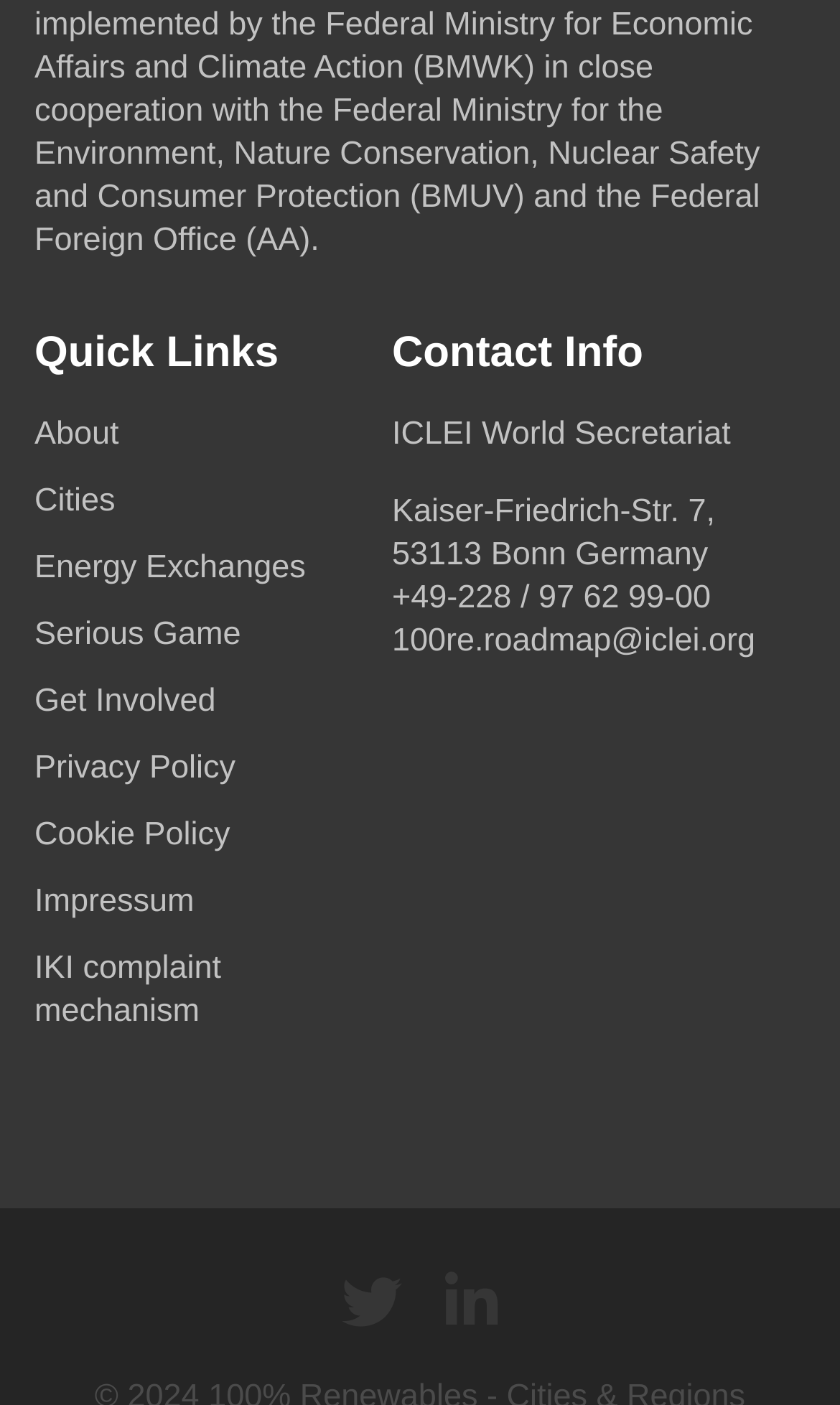Locate the bounding box coordinates of the area to click to fulfill this instruction: "Email 100re.roadmap@iclei.org". The bounding box should be presented as four float numbers between 0 and 1, in the order [left, top, right, bottom].

[0.467, 0.443, 0.899, 0.469]